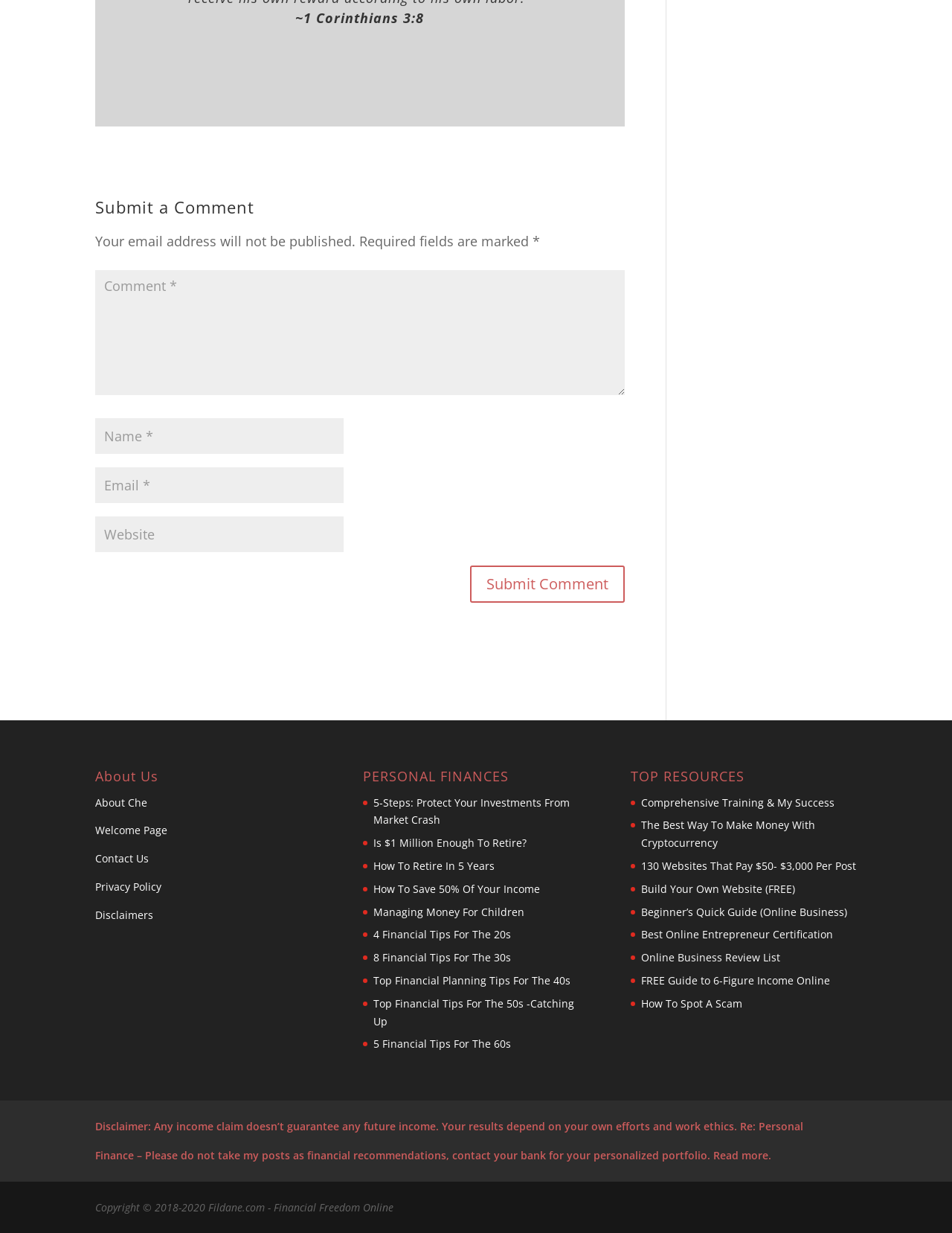Determine the bounding box coordinates of the clickable element to complete this instruction: "Visit Youtube page". Provide the coordinates in the format of four float numbers between 0 and 1, [left, top, right, bottom].

None